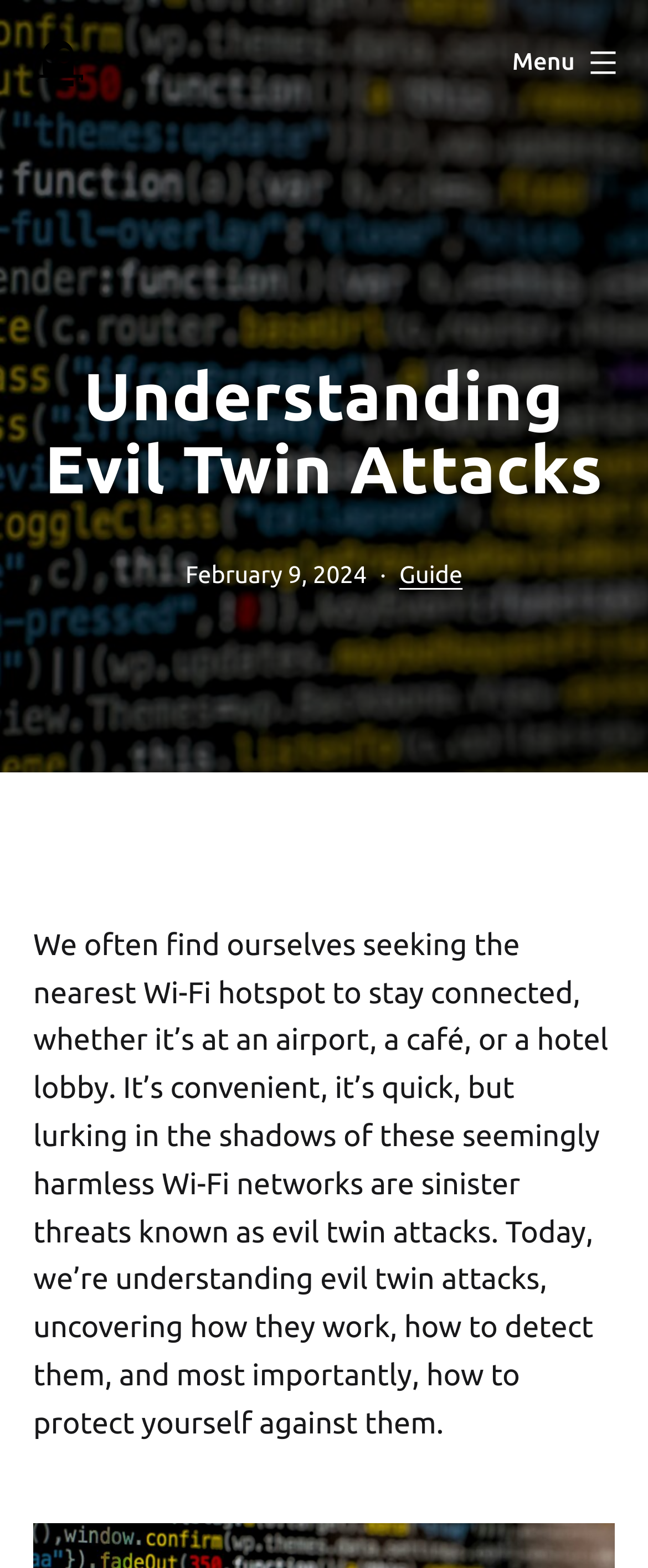Please answer the following query using a single word or phrase: 
What is the name of the website?

ForestVPN